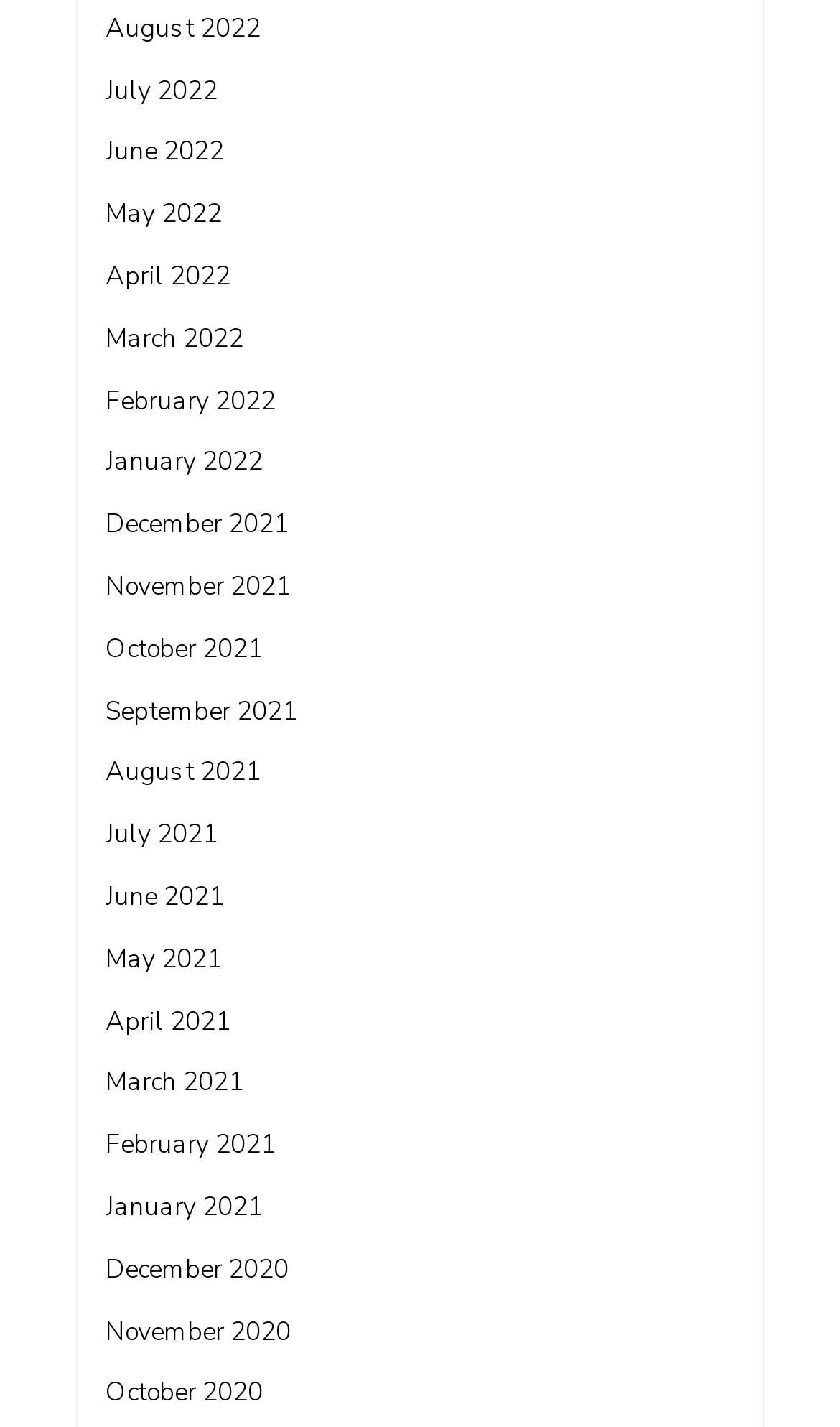Please answer the following question using a single word or phrase: 
What is the earliest month listed?

December 2020